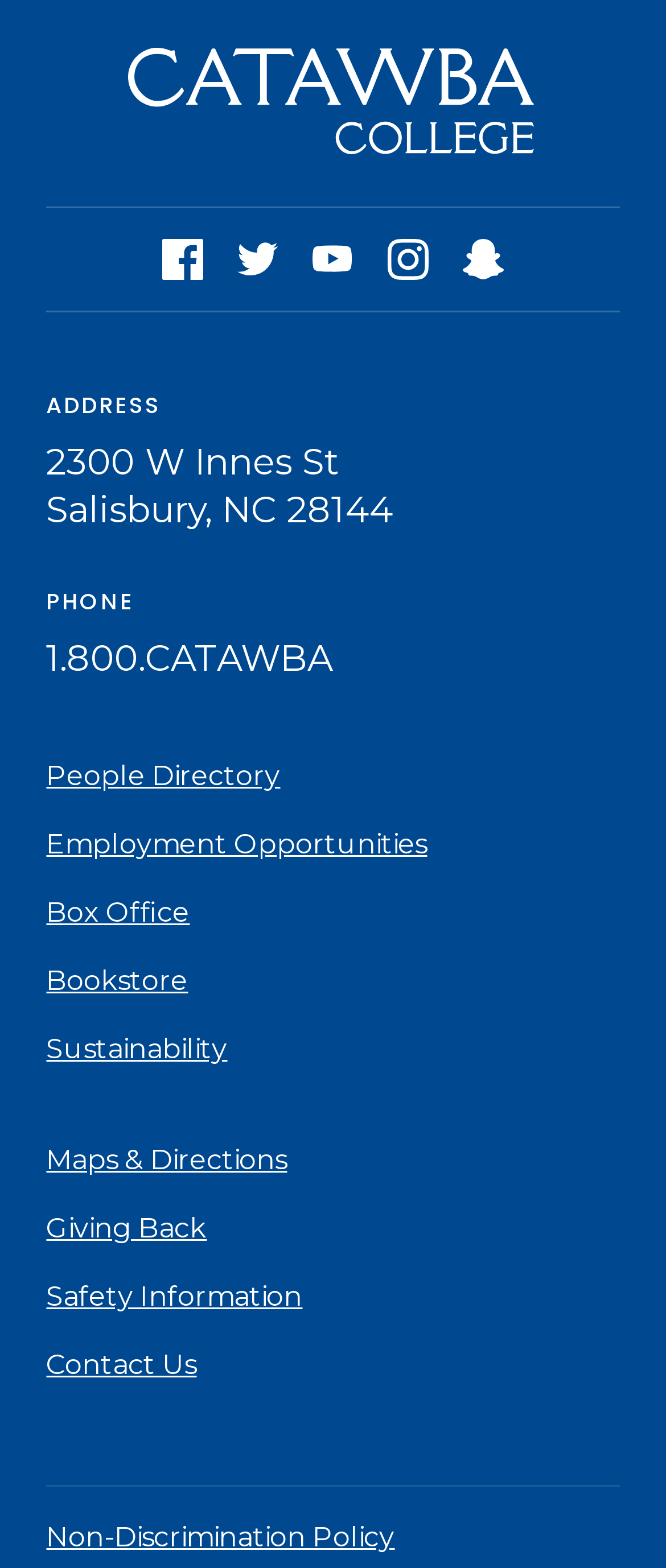Answer the following in one word or a short phrase: 
What is the logo of the website?

Catawba Logo